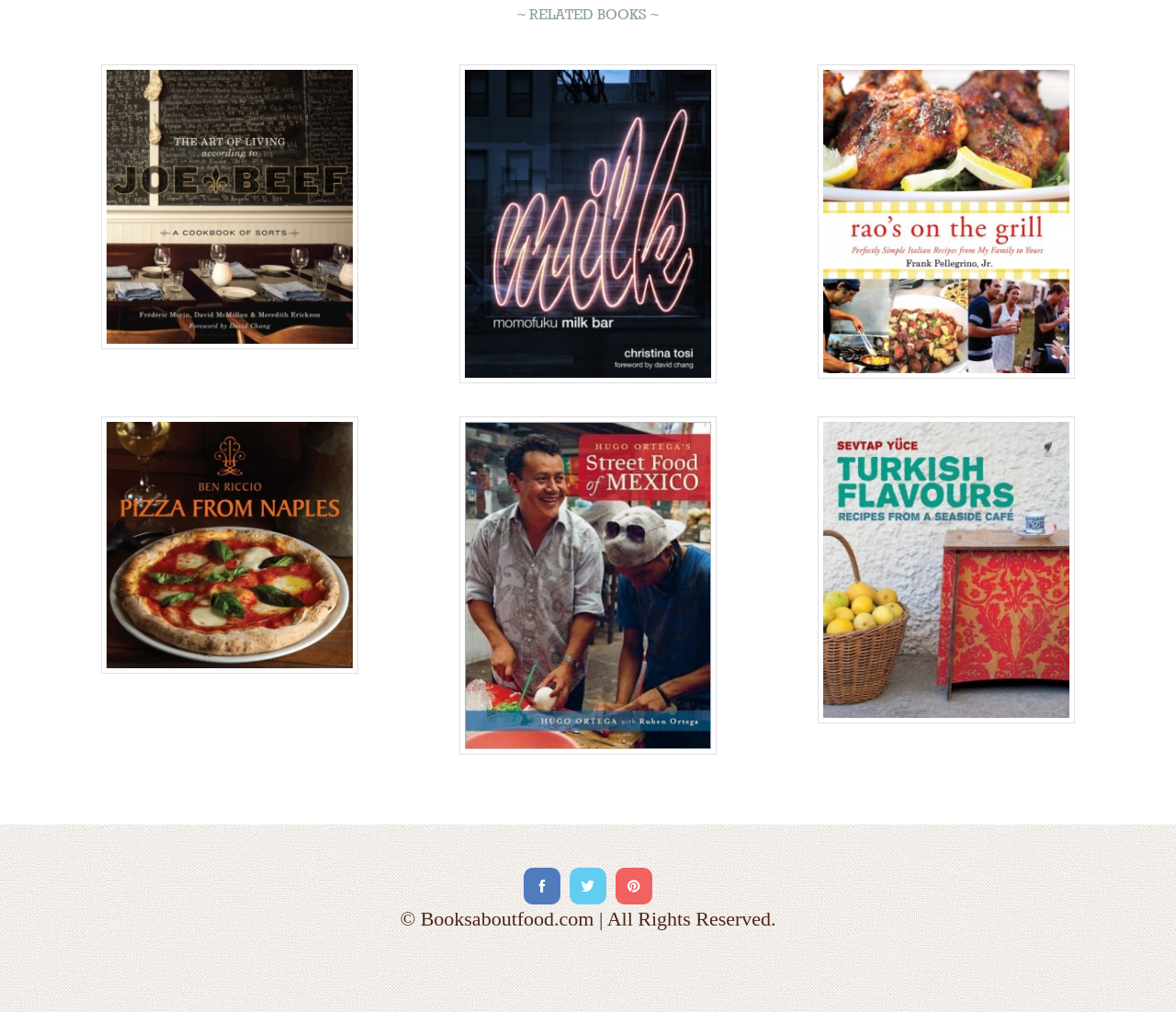Identify the bounding box coordinates of the clickable section necessary to follow the following instruction: "visit pinterest page". The coordinates should be presented as four float numbers from 0 to 1, i.e., [left, top, right, bottom].

[0.523, 0.858, 0.555, 0.894]